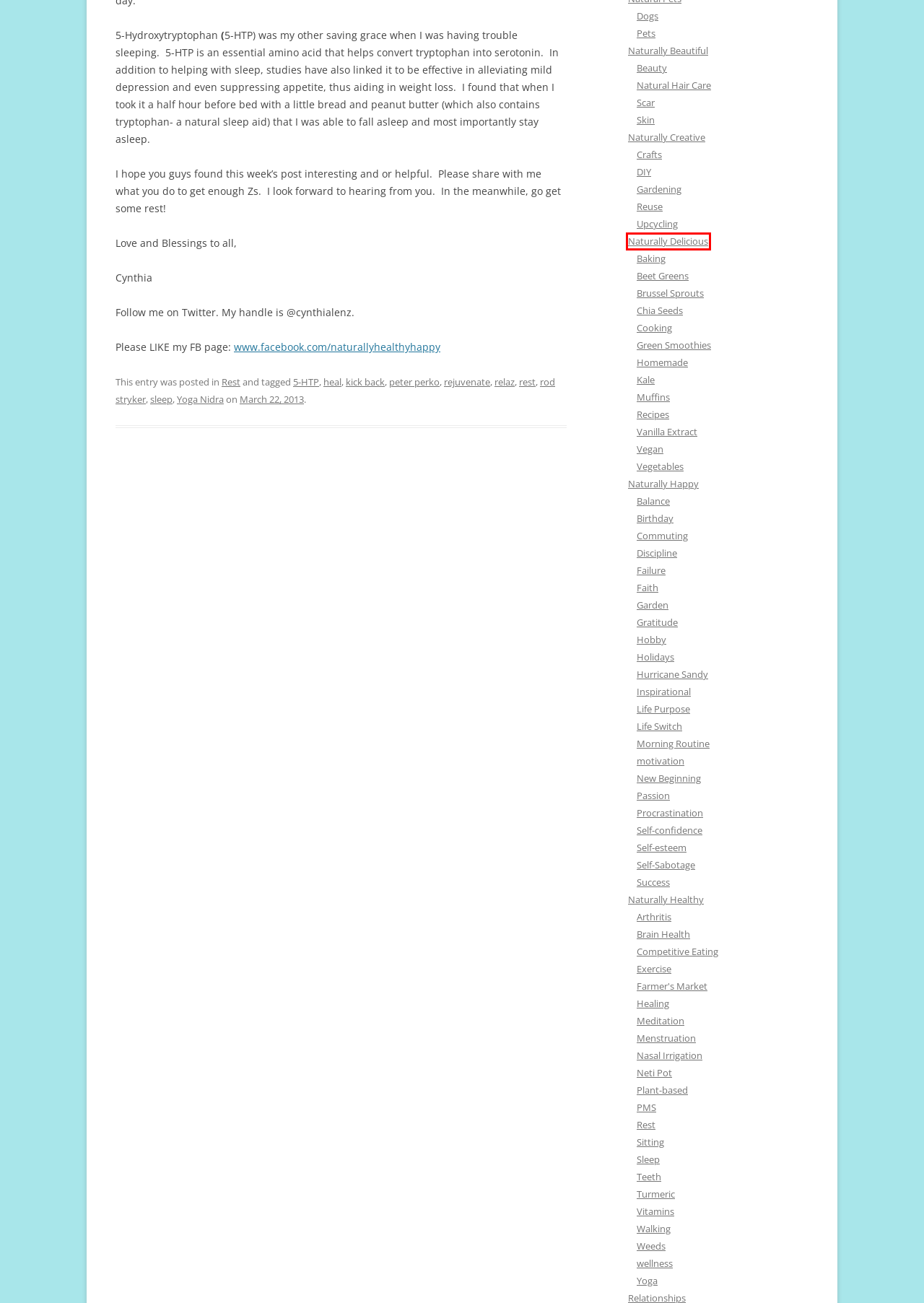Observe the provided screenshot of a webpage with a red bounding box around a specific UI element. Choose the webpage description that best fits the new webpage after you click on the highlighted element. These are your options:
A. Hobby Archives - Cynthia Lenz's Naturally Healthy and Happy Blog
B. Naturally Delicious Archives - Cynthia Lenz's Naturally Healthy and Happy Blog
C. rod stryker Archives - Cynthia Lenz's Naturally Healthy and Happy Blog
D. Success Archives - Cynthia Lenz's Naturally Healthy and Happy Blog
E. Dogs Archives - Cynthia Lenz's Naturally Healthy and Happy Blog
F. relaz Archives - Cynthia Lenz's Naturally Healthy and Happy Blog
G. Gardening Archives - Cynthia Lenz's Naturally Healthy and Happy Blog
H. Natural Hair Care Archives - Cynthia Lenz's Naturally Healthy and Happy Blog

B